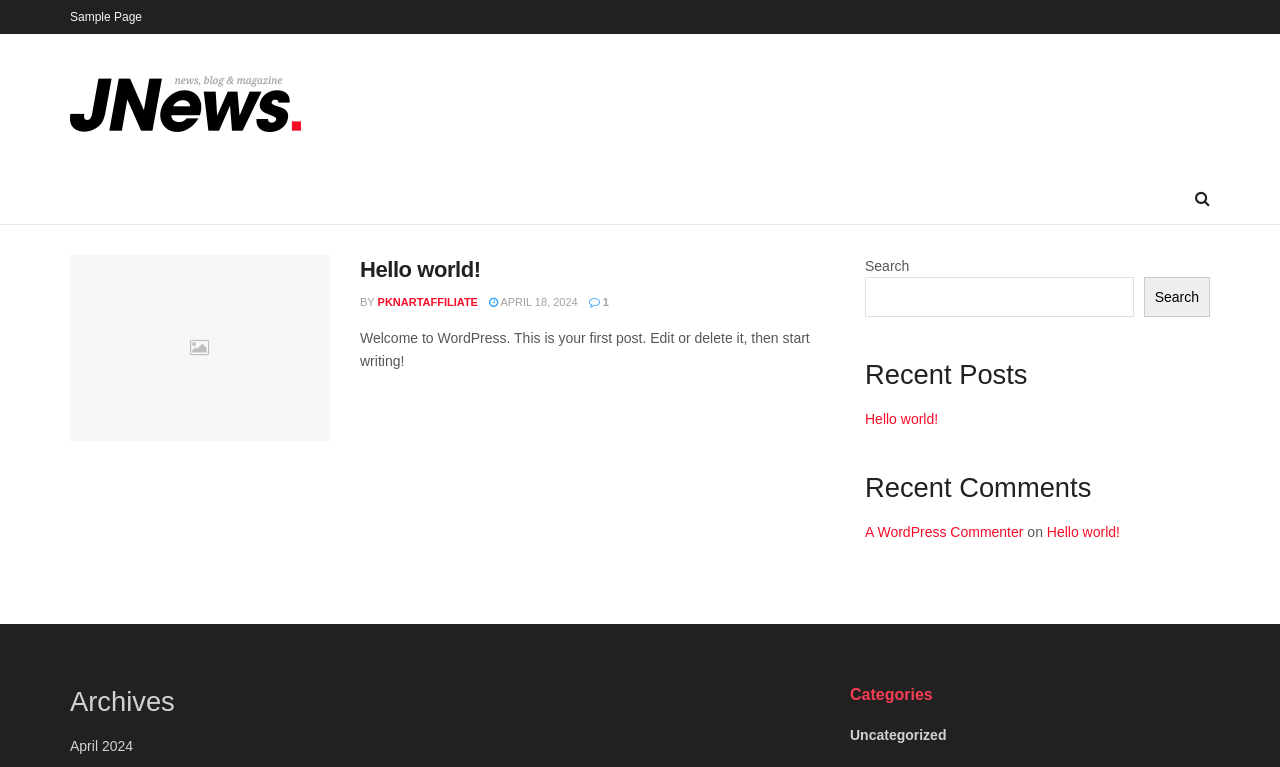Find the bounding box coordinates of the element I should click to carry out the following instruction: "Explore categories".

[0.664, 0.947, 0.739, 0.968]